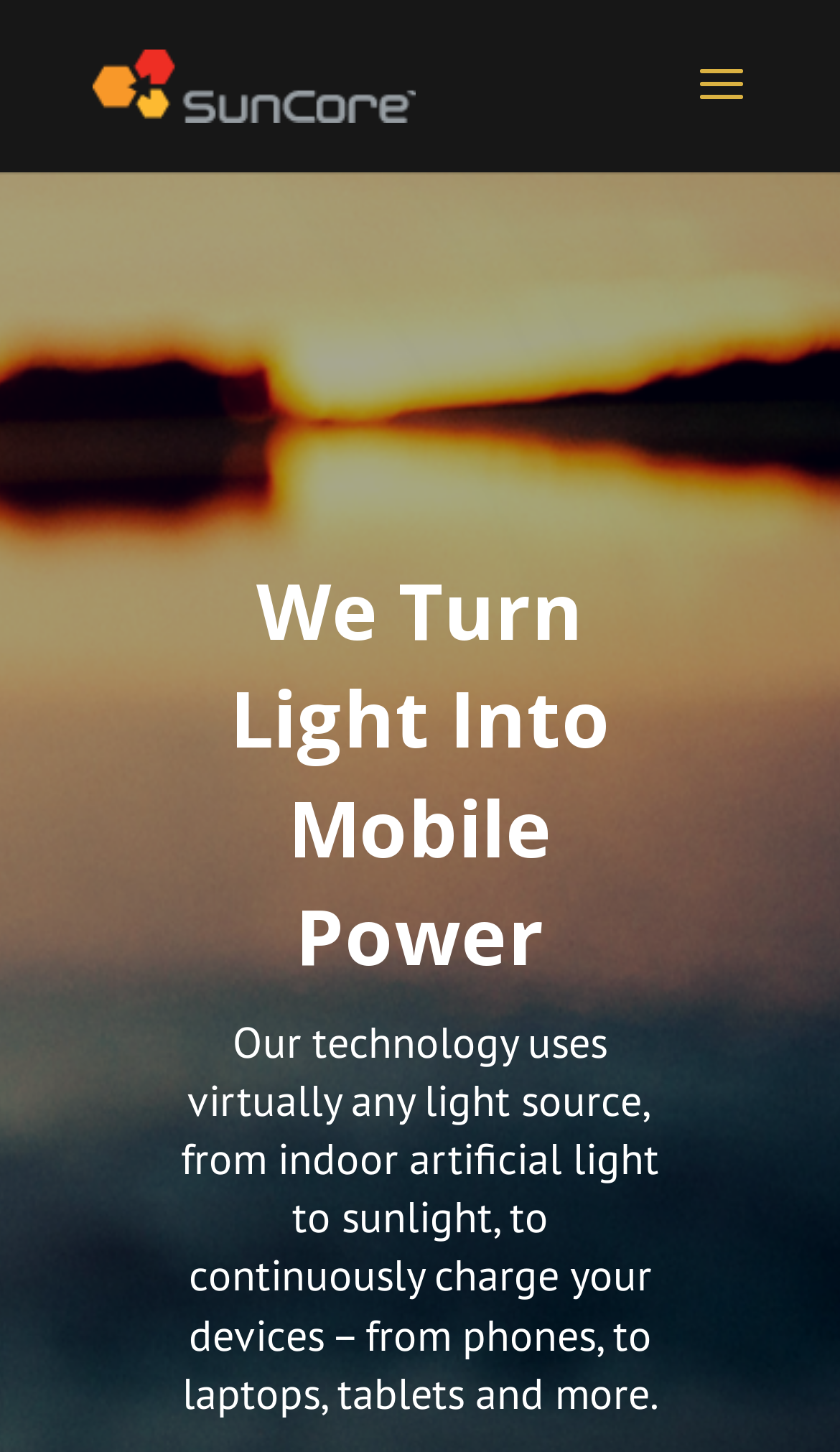Find the primary header on the webpage and provide its text.

We Turn Light Into Mobile Power